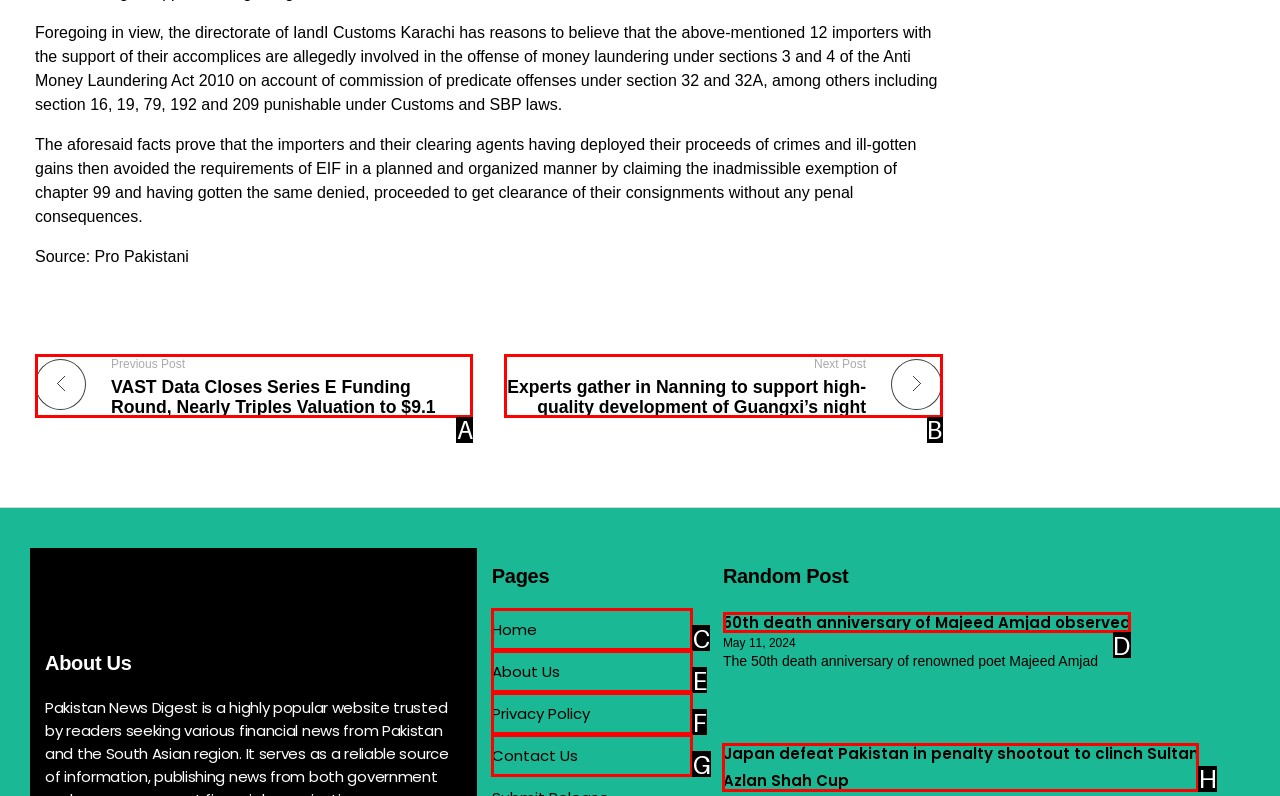Tell me the letter of the UI element to click in order to accomplish the following task: Read the '50th death anniversary of Majeed Amjad observed' article
Answer with the letter of the chosen option from the given choices directly.

D